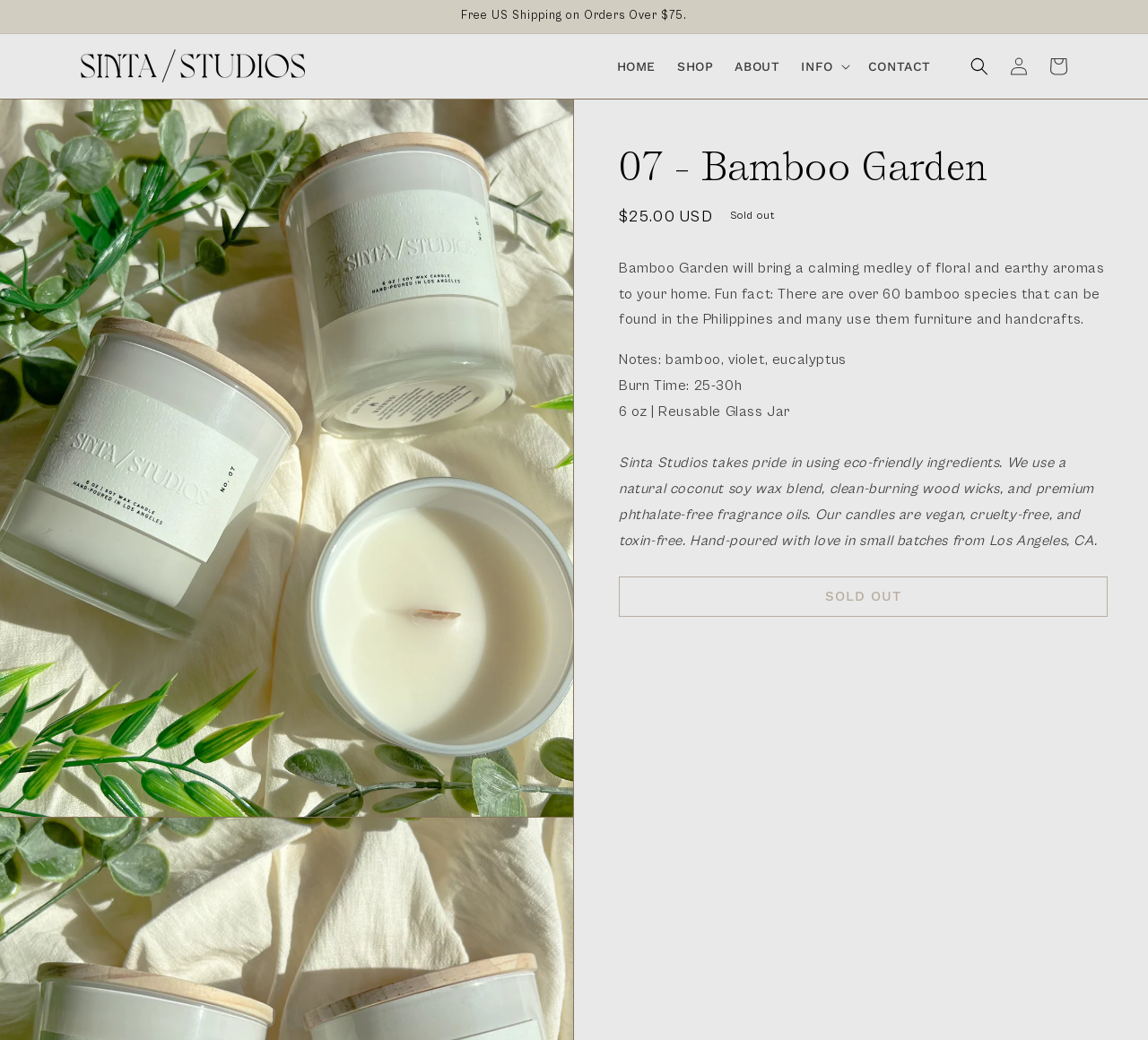From the element description Salary Survey, predict the bounding box coordinates of the UI element. The coordinates must be specified in the format (top-left x, top-left y, bottom-right x, bottom-right y) and should be within the 0 to 1 range.

None